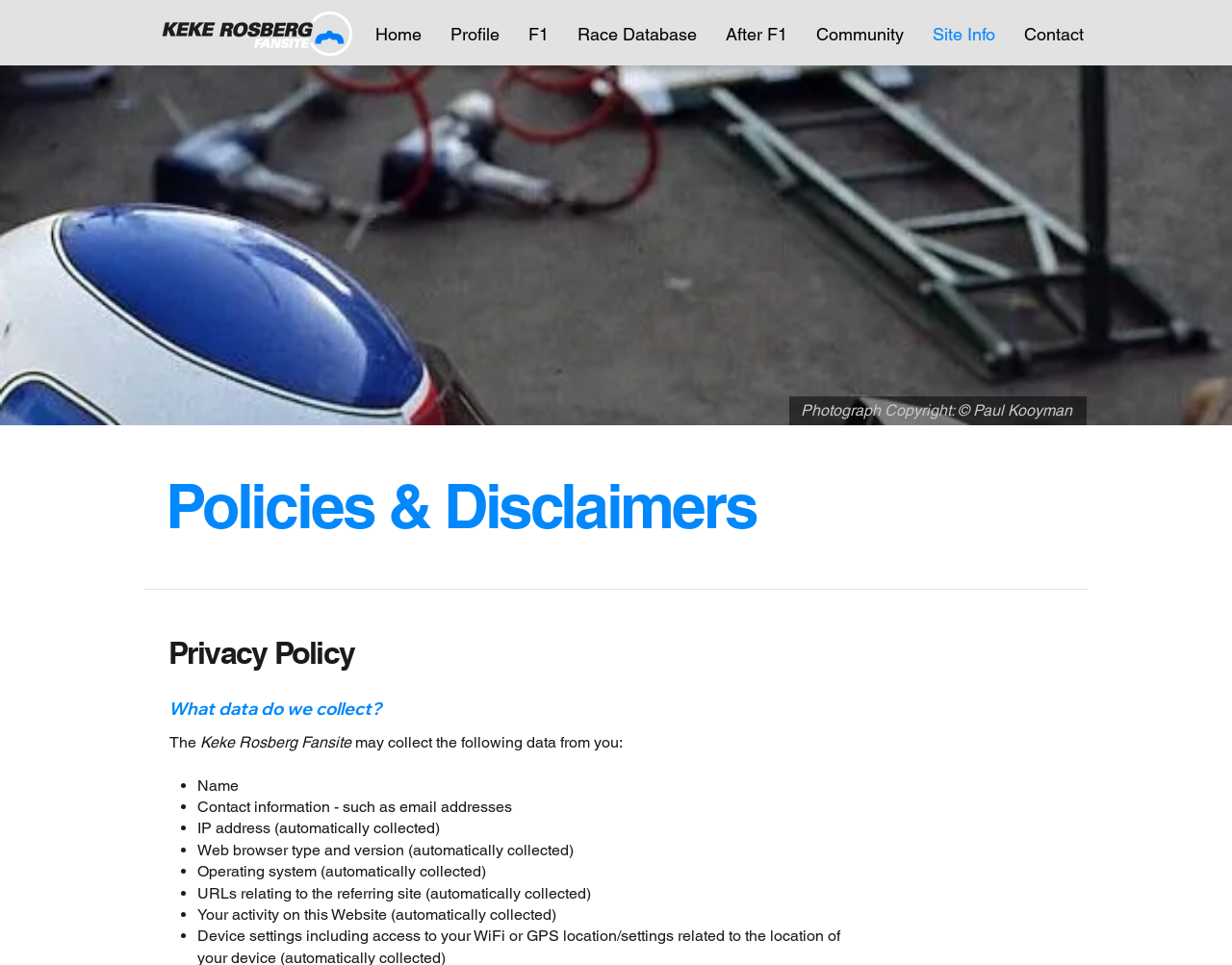Answer the question in one word or a short phrase:
What is the main topic of the webpage?

Policies and Disclaimers